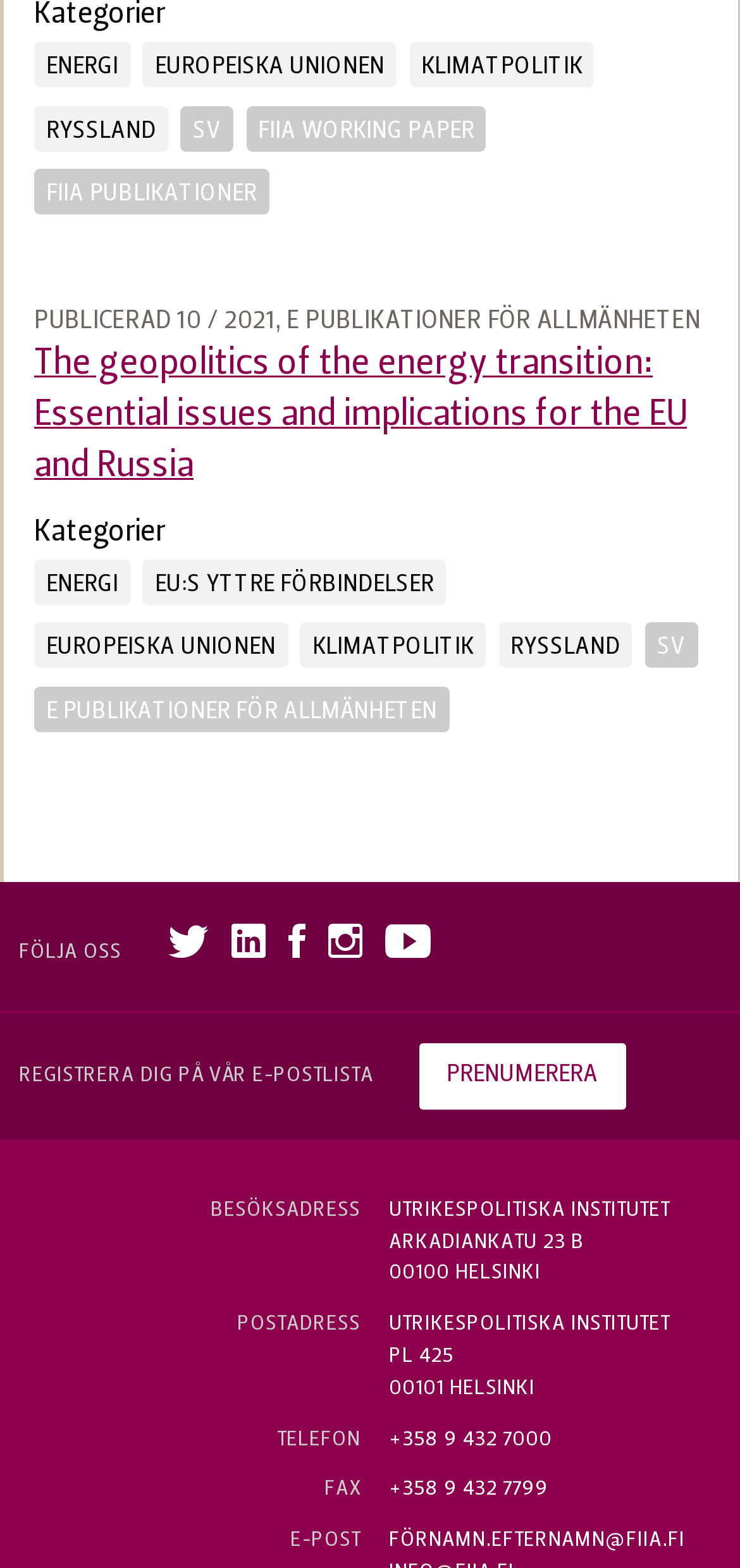Identify the bounding box coordinates of the clickable section necessary to follow the following instruction: "Send an email to FIIA". The coordinates should be presented as four float numbers from 0 to 1, i.e., [left, top, right, bottom].

[0.818, 0.976, 0.926, 0.99]